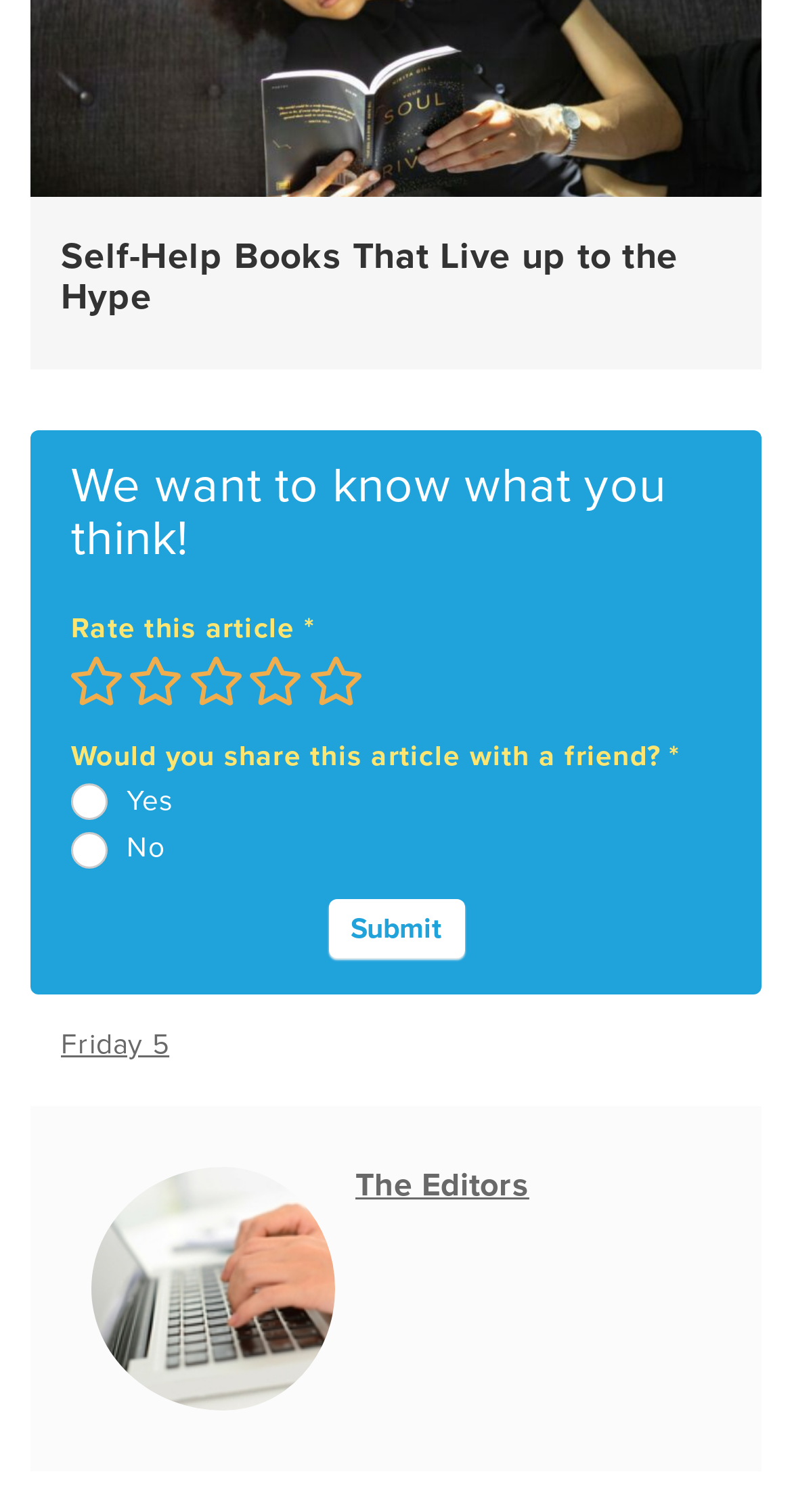How many links are available in the footer section?
Using the information from the image, answer the question thoroughly.

The footer section contains two links, one labeled as 'Friday 5' and another labeled as 'The Editors'. This indicates that there are 2 links available in the footer section.